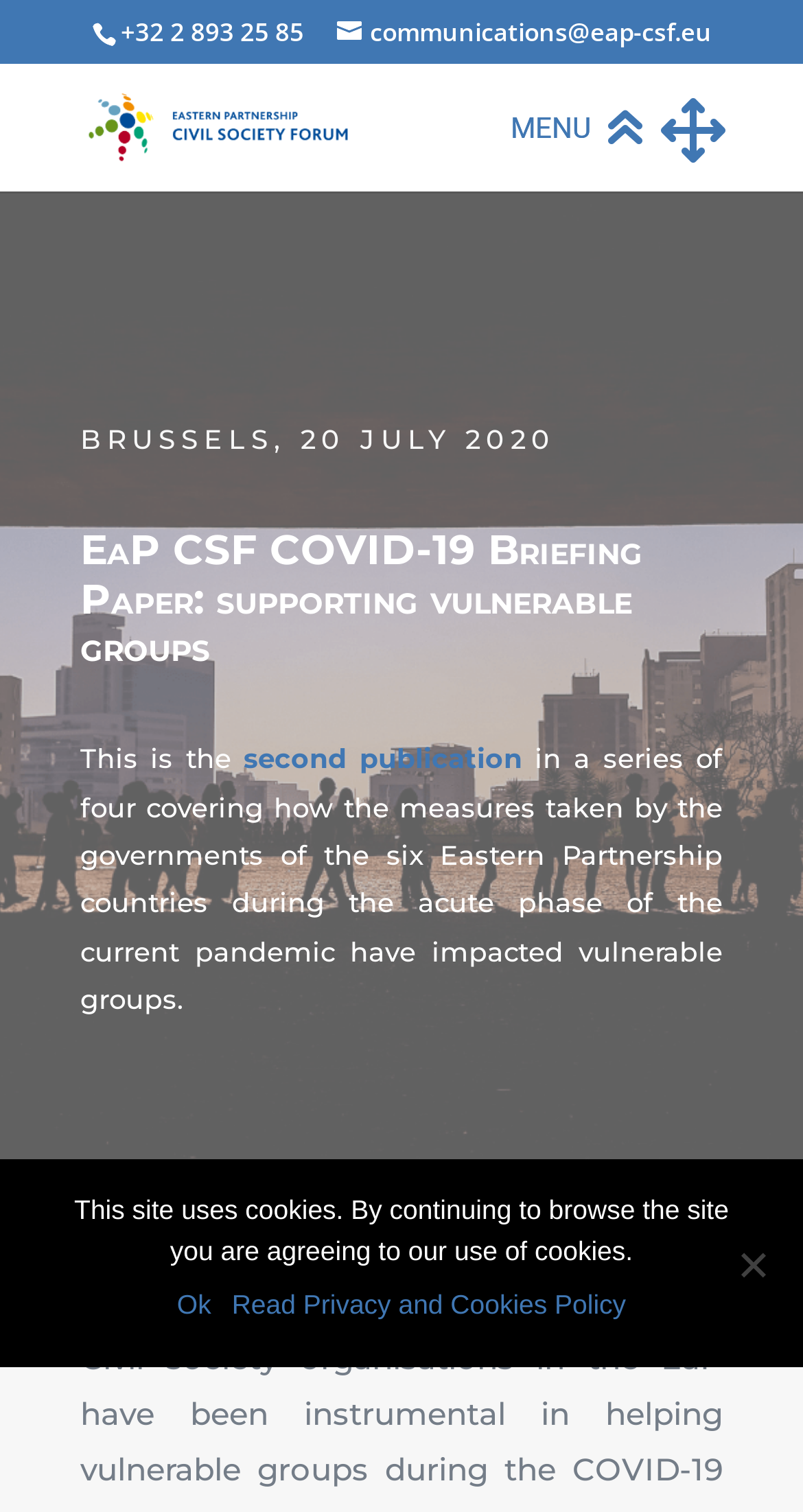What is the name of the organization mentioned on the webpage?
Based on the content of the image, thoroughly explain and answer the question.

I found the name of the organization by looking at the link element with the bounding box coordinates [0.419, 0.01, 0.886, 0.033], which contains the text 'Eastern Partnership Civil Society Forum', and also by looking at the image element with the bounding box coordinates [0.108, 0.062, 0.435, 0.107], which has the same name.